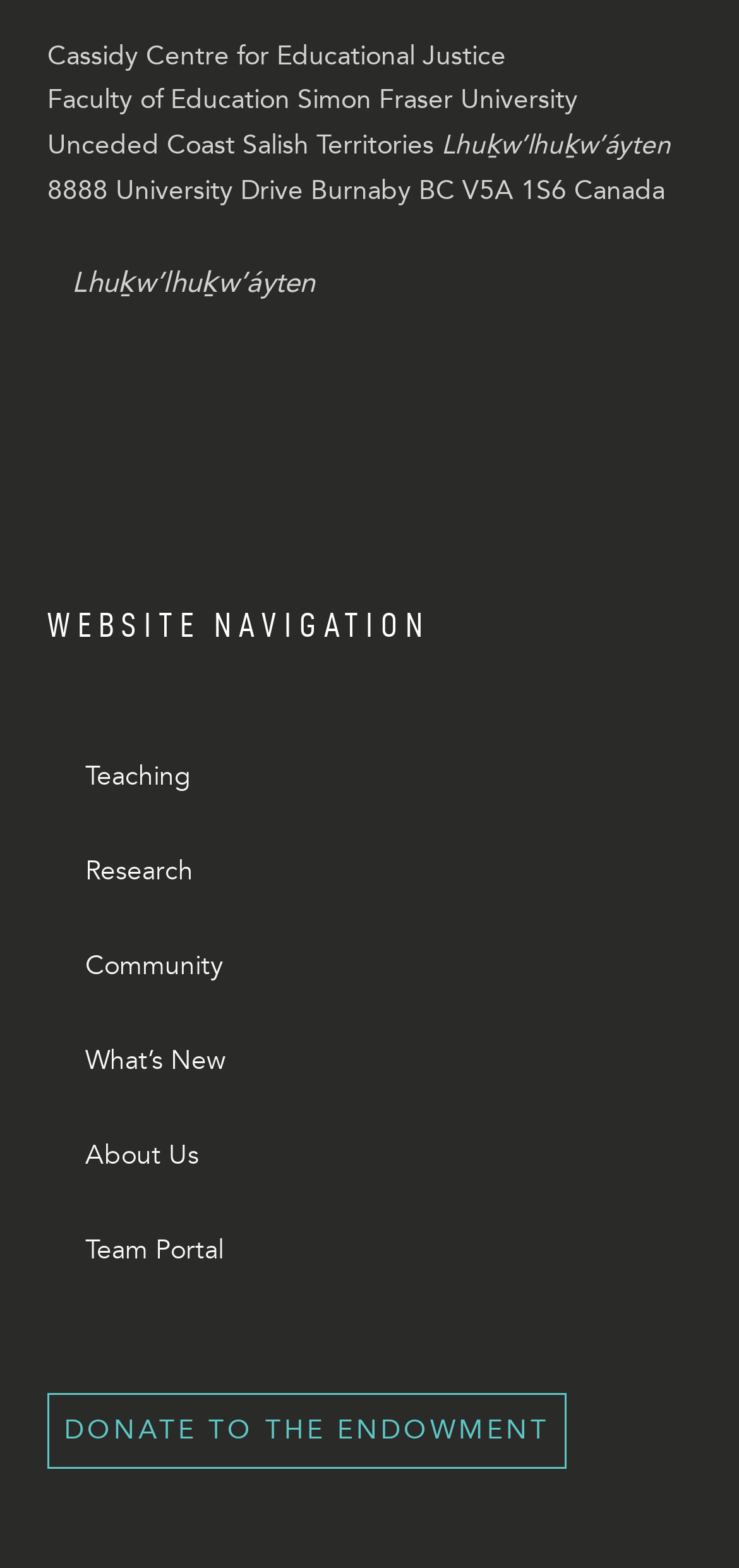Please identify the bounding box coordinates of the area that needs to be clicked to fulfill the following instruction: "go to the donation page."

[0.064, 0.888, 0.767, 0.937]